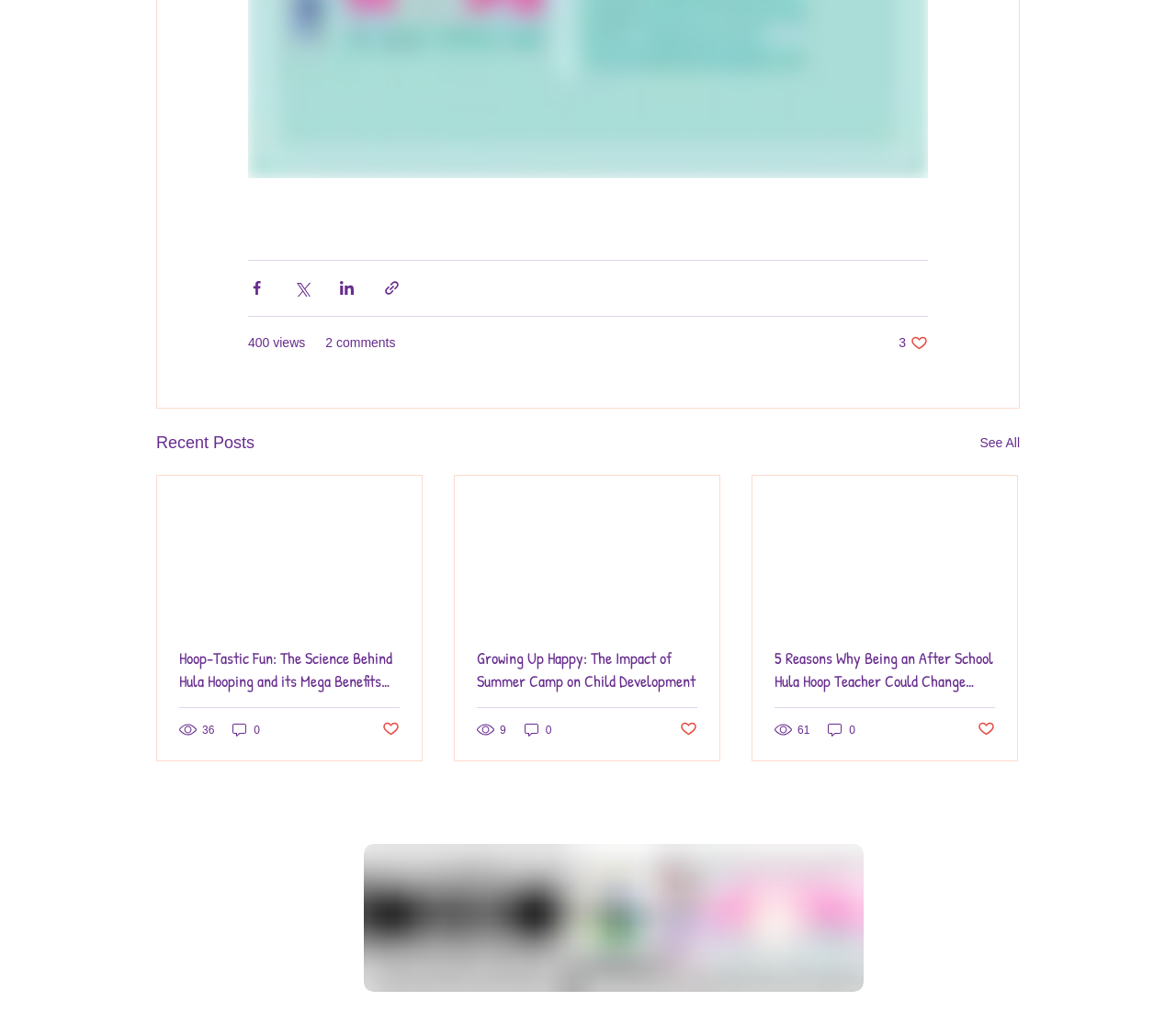Please determine the bounding box coordinates of the element to click on in order to accomplish the following task: "See all recent posts". Ensure the coordinates are four float numbers ranging from 0 to 1, i.e., [left, top, right, bottom].

[0.833, 0.415, 0.867, 0.441]